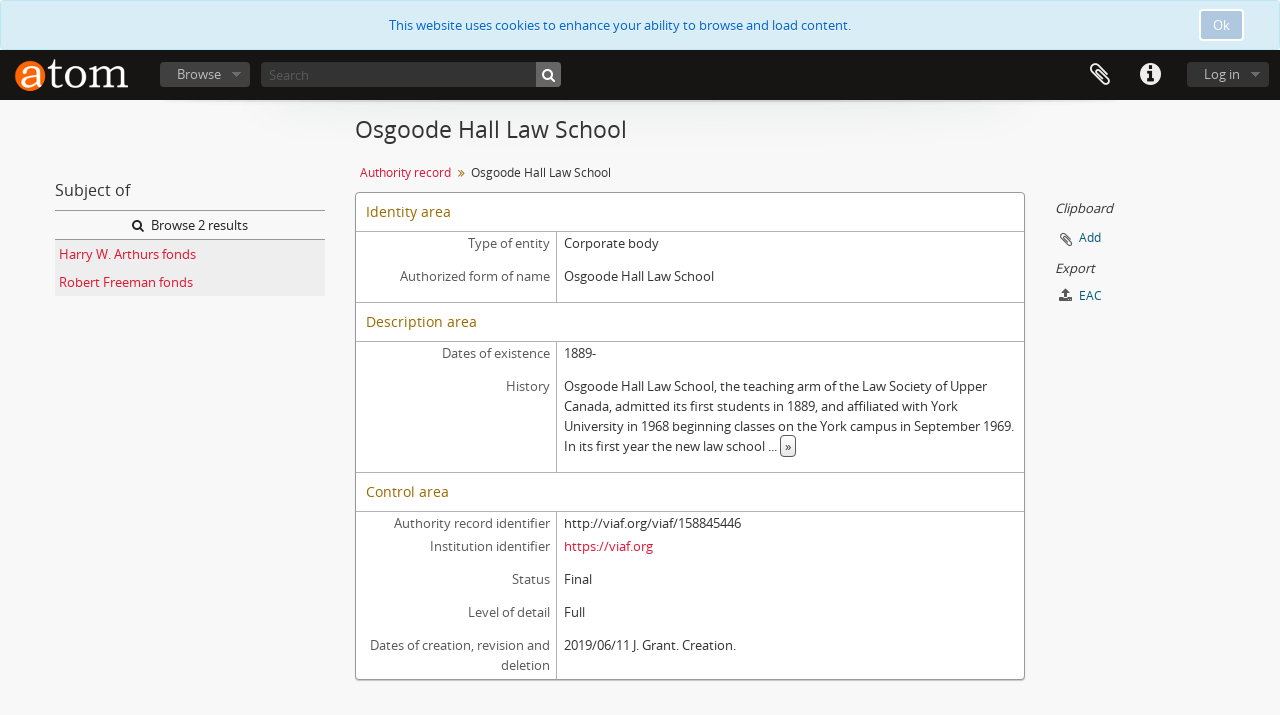Highlight the bounding box coordinates of the region I should click on to meet the following instruction: "Add to Clipboard".

[0.824, 0.313, 0.866, 0.352]